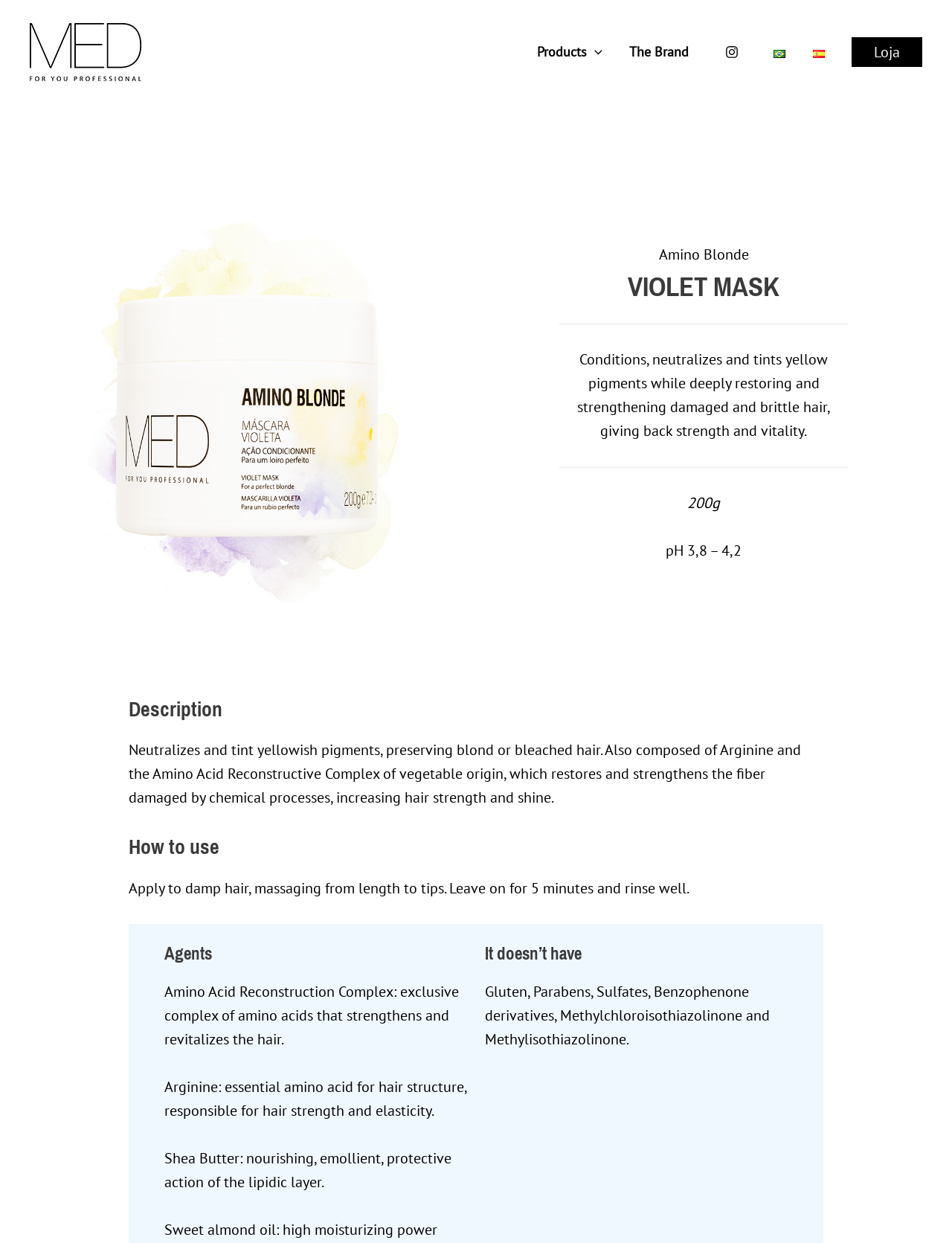What is the weight of the product?
Offer a detailed and full explanation in response to the question.

I found the weight of the product by looking at the static text '200g' which is located below the product name and description.